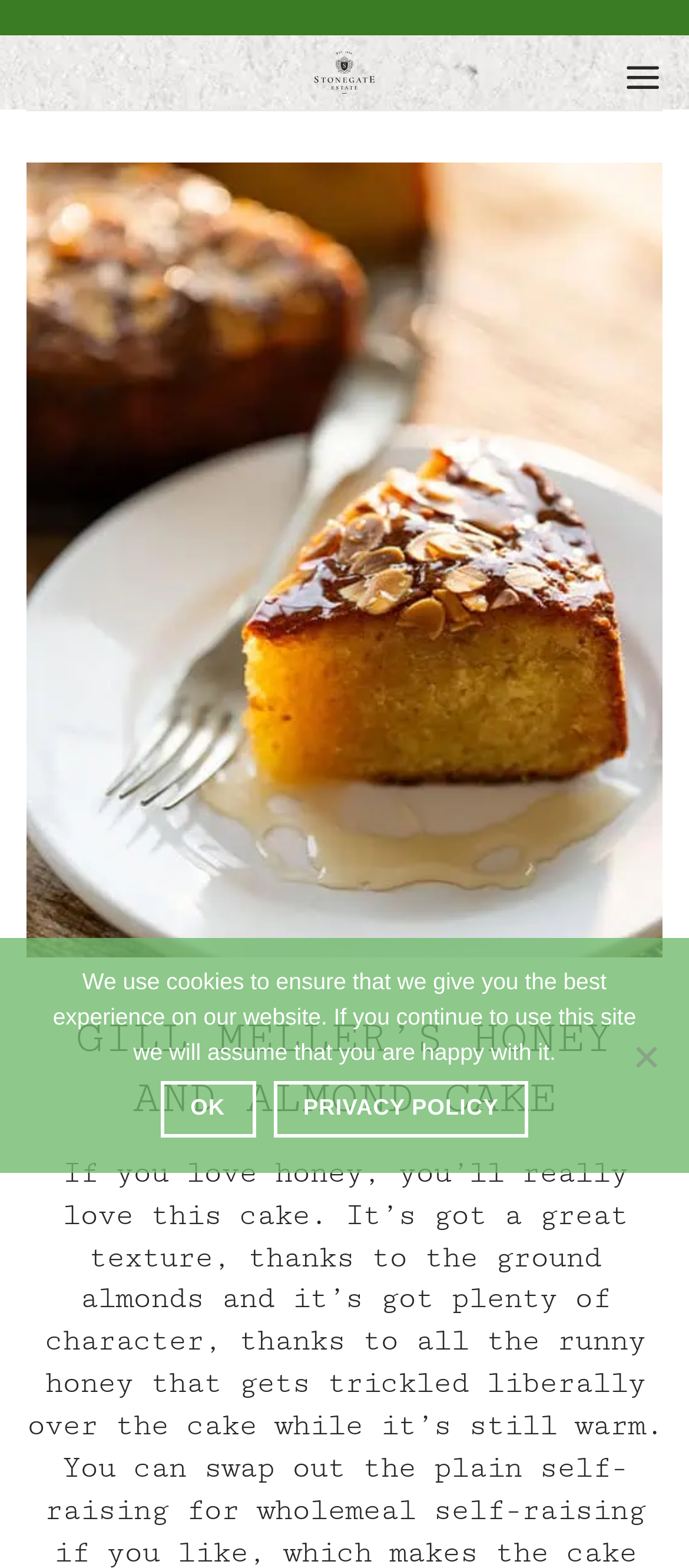Answer the question below using just one word or a short phrase: 
What is the name of the person associated with the honey and almond cake?

Gill Meller